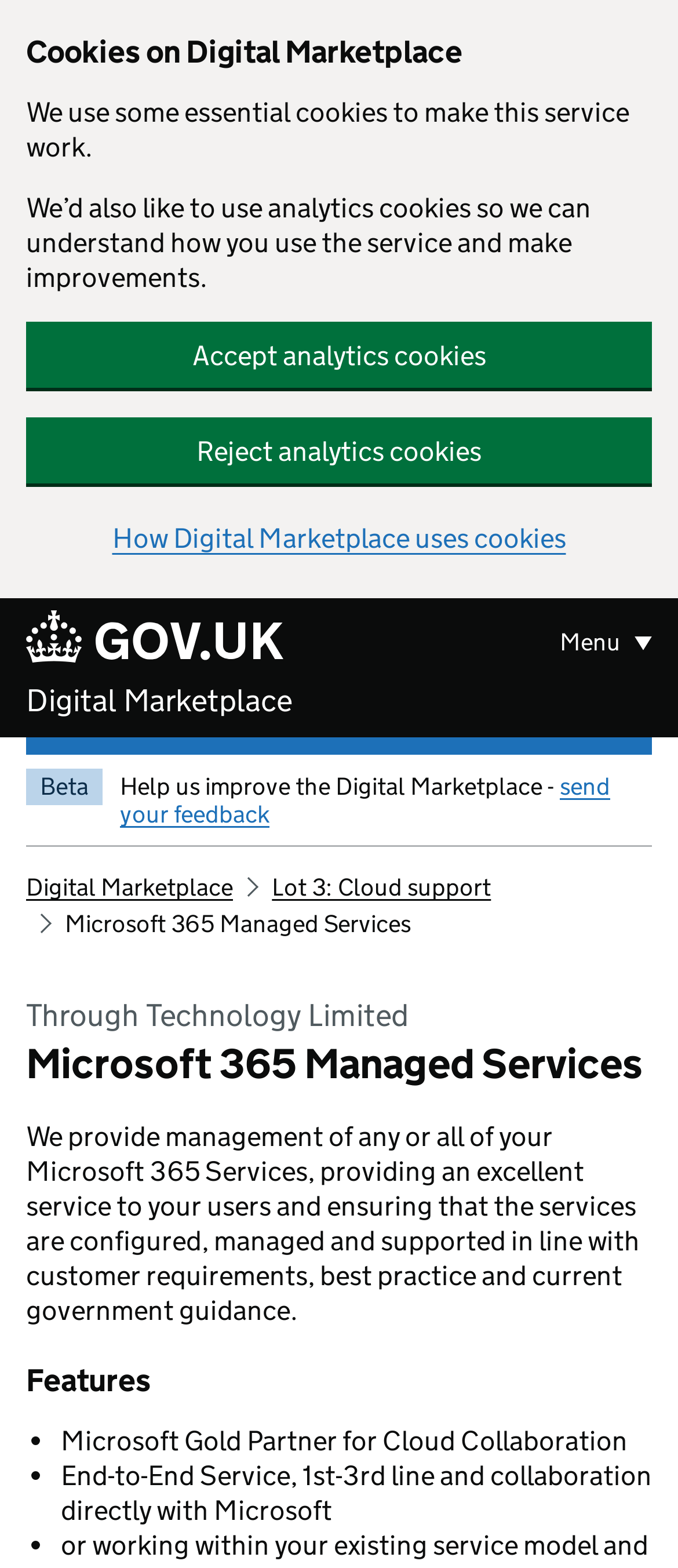Specify the bounding box coordinates of the element's area that should be clicked to execute the given instruction: "Explore how the organization serves". The coordinates should be four float numbers between 0 and 1, i.e., [left, top, right, bottom].

None